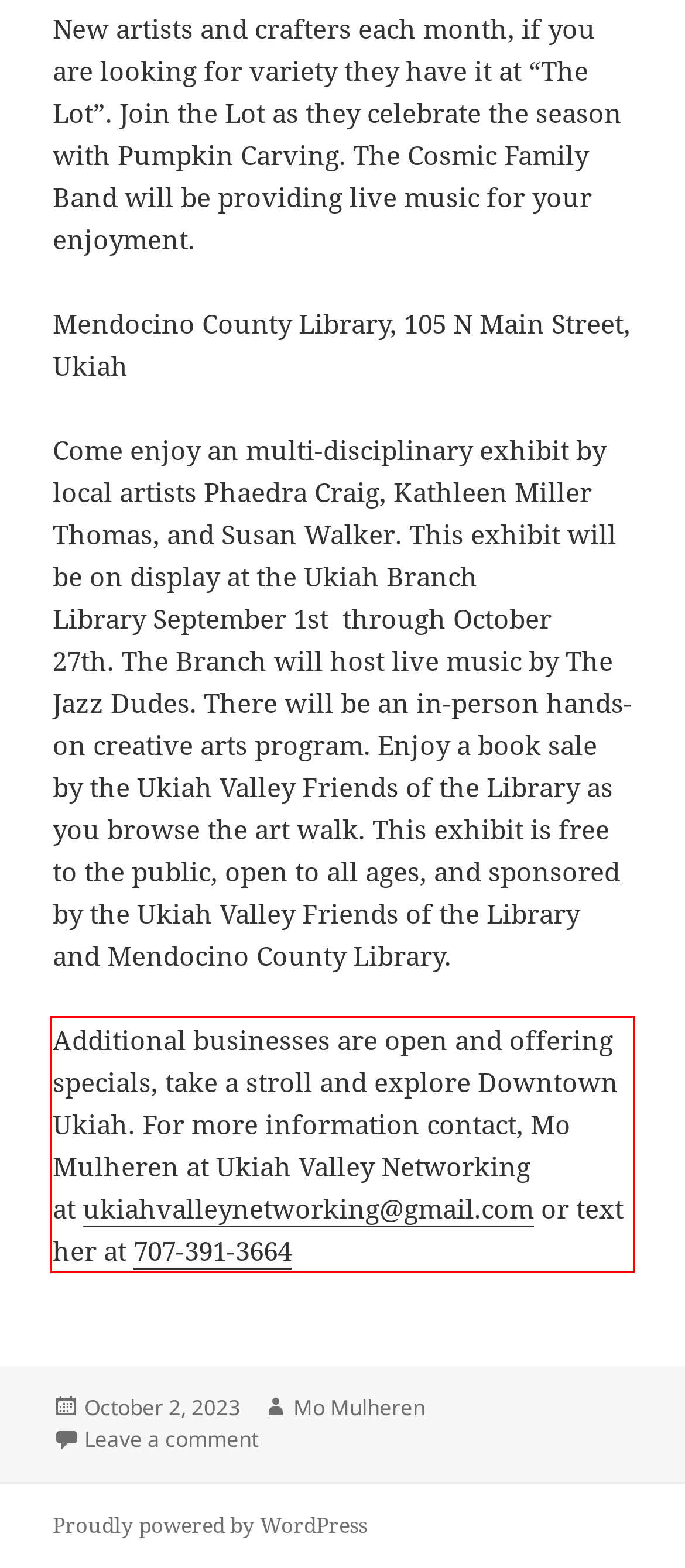Given a screenshot of a webpage, identify the red bounding box and perform OCR to recognize the text within that box.

Additional businesses are open and offering specials, take a stroll and explore Downtown Ukiah. For more information contact, Mo Mulheren at Ukiah Valley Networking at ukiahvalleynetworking@gmail.com or text her at 707-391-3664